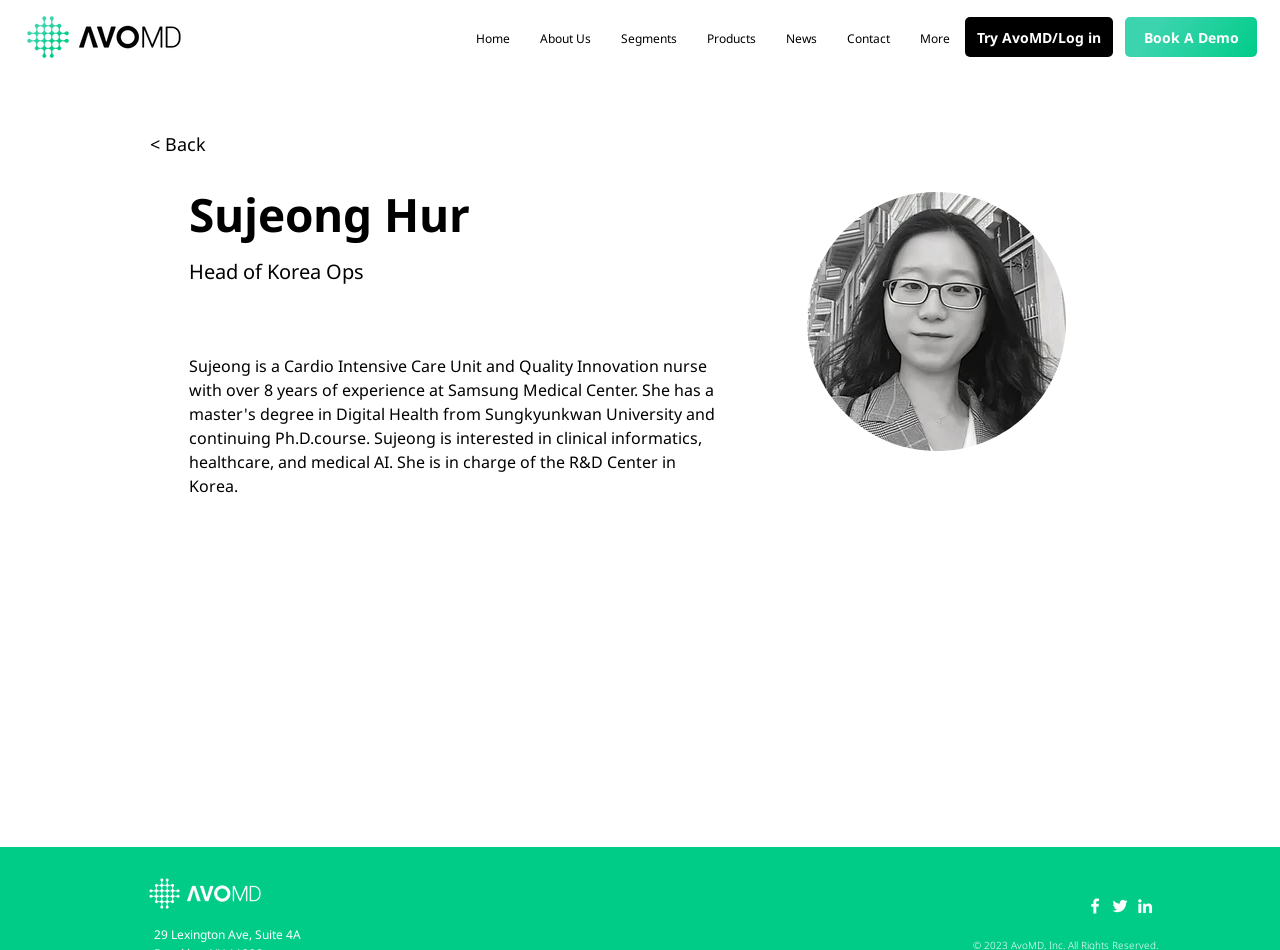Select the bounding box coordinates of the element I need to click to carry out the following instruction: "Try AvoMD/Log in".

[0.754, 0.018, 0.87, 0.06]